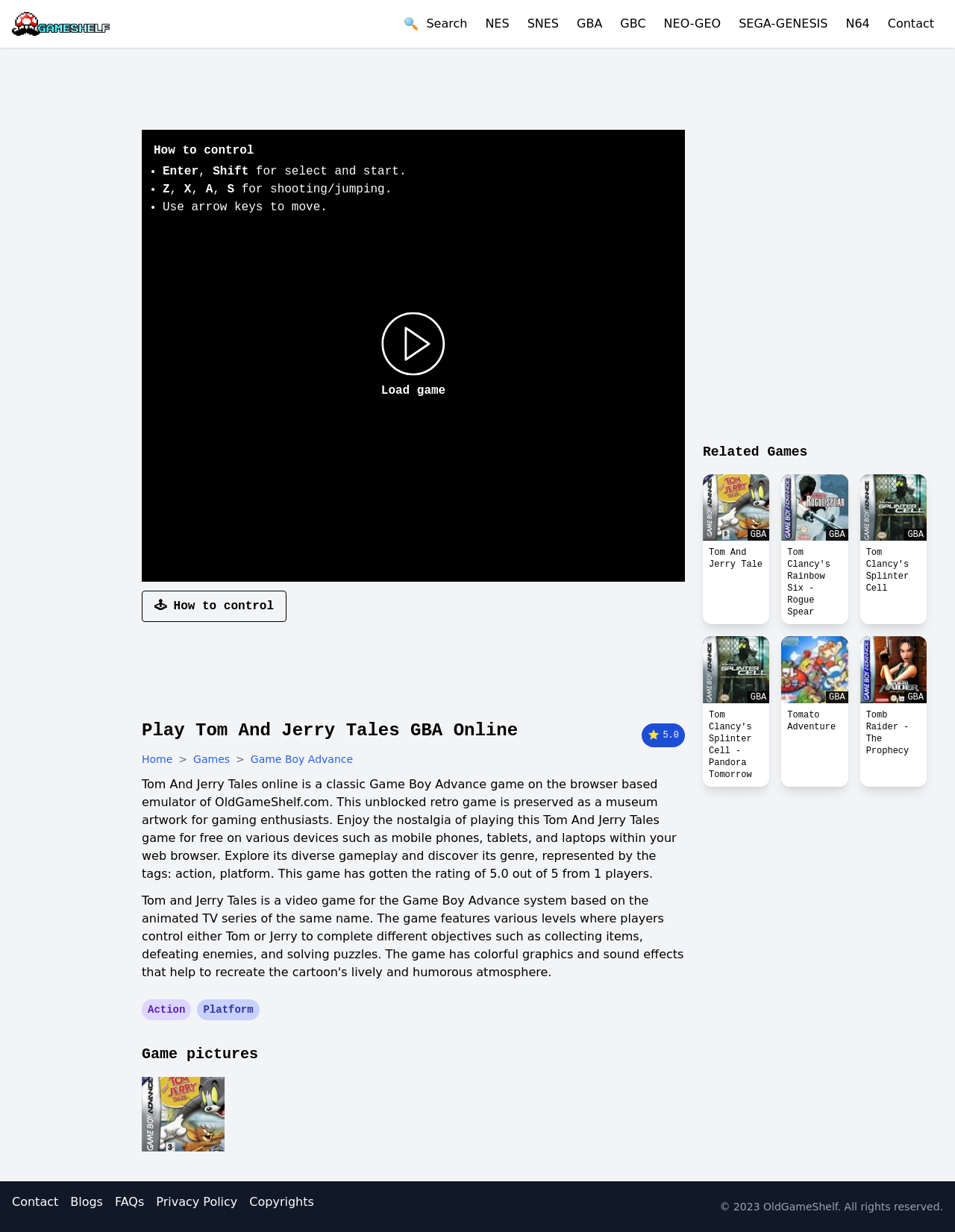Find the UI element described as: "Home" and predict its bounding box coordinates. Ensure the coordinates are four float numbers between 0 and 1, [left, top, right, bottom].

[0.148, 0.61, 0.181, 0.622]